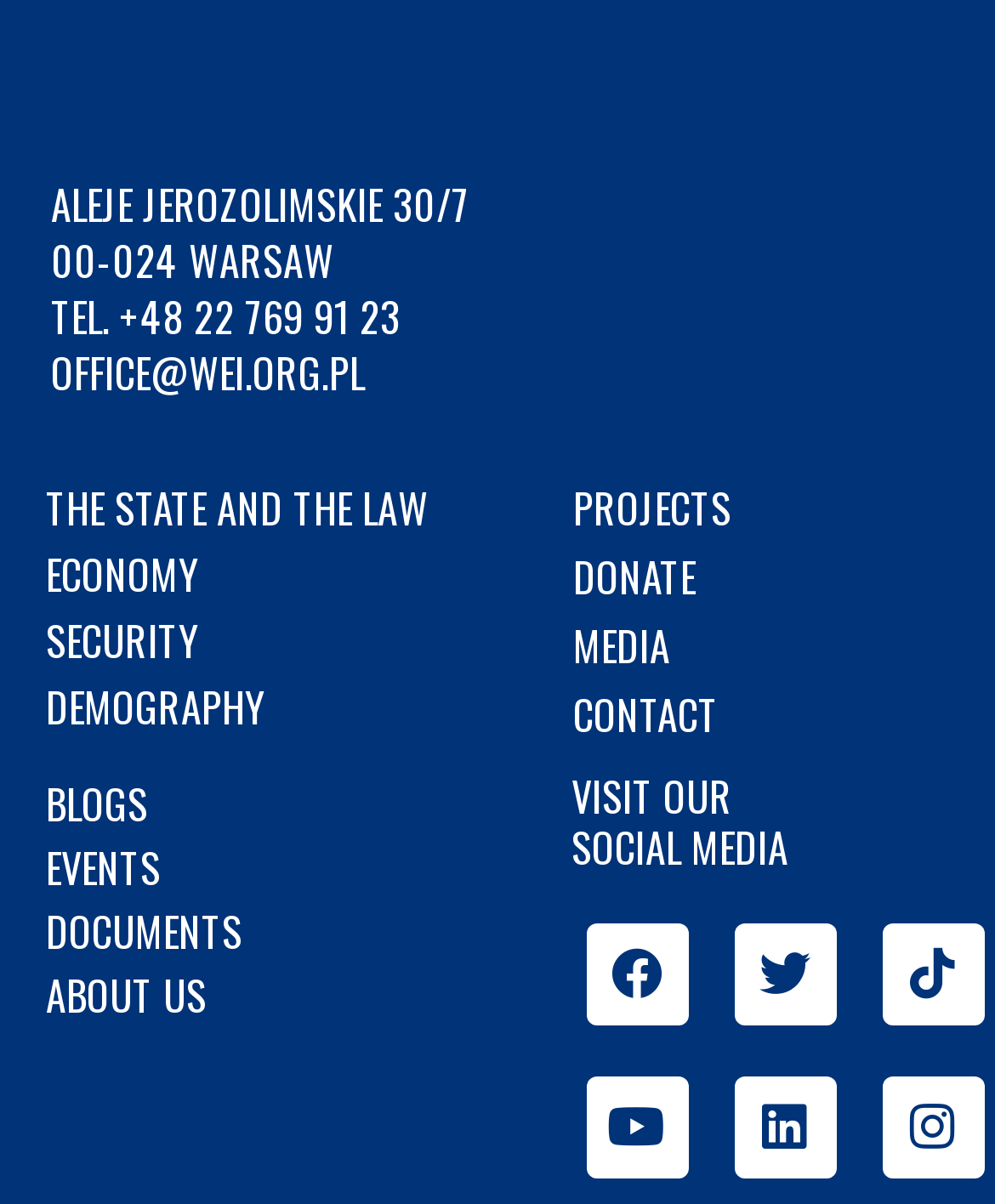How many social media platforms are listed?
Based on the image, answer the question with as much detail as possible.

Under the heading 'VISIT OUR SOCIAL MEDIA', I can see six social media platforms listed: Facebook, Twitter, Tiktok, Youtube, Linkedin, and Instagram, each with its respective icon.